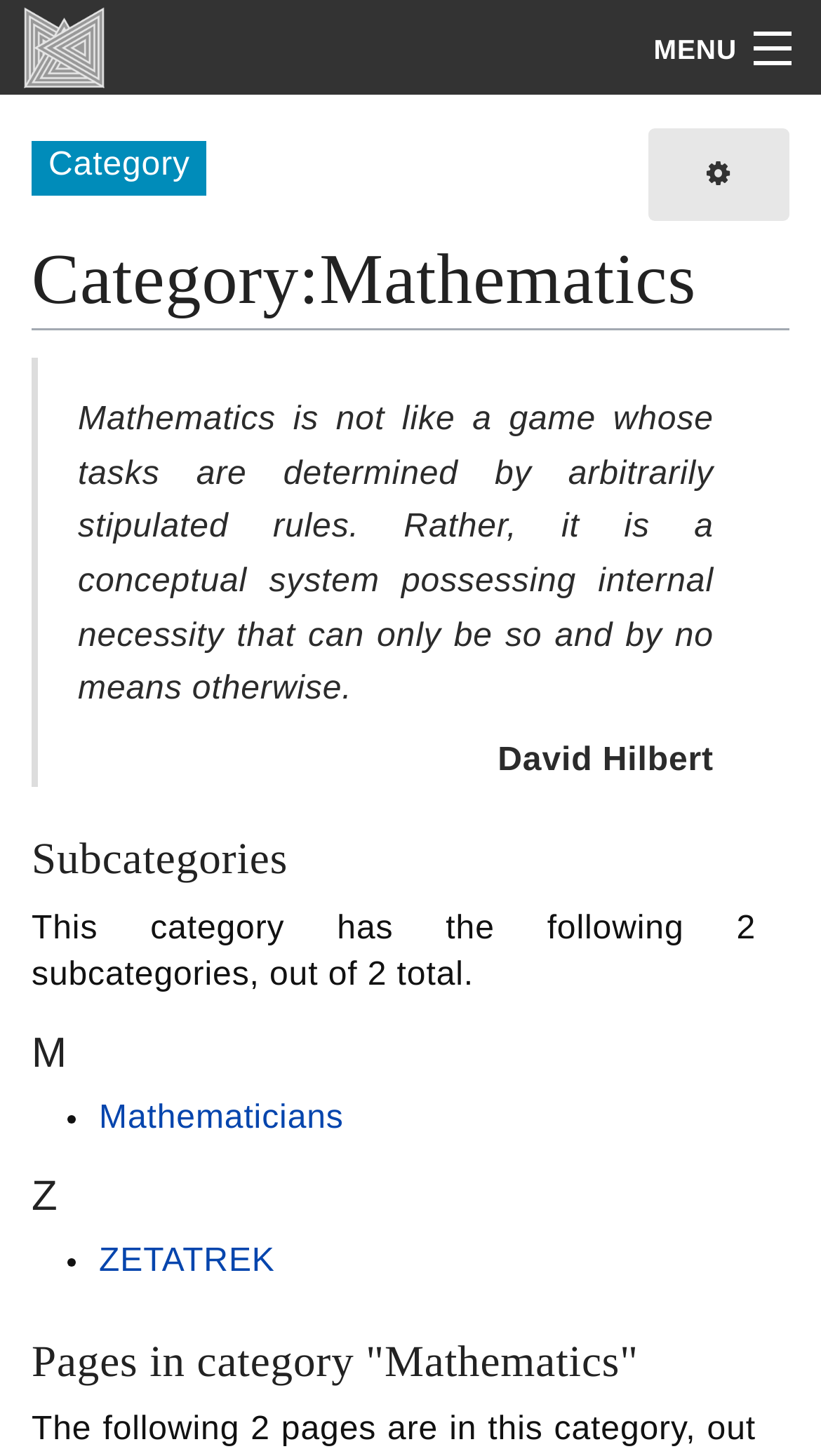Determine the bounding box coordinates for the UI element matching this description: "Mathematicians".

[0.121, 0.755, 0.419, 0.78]